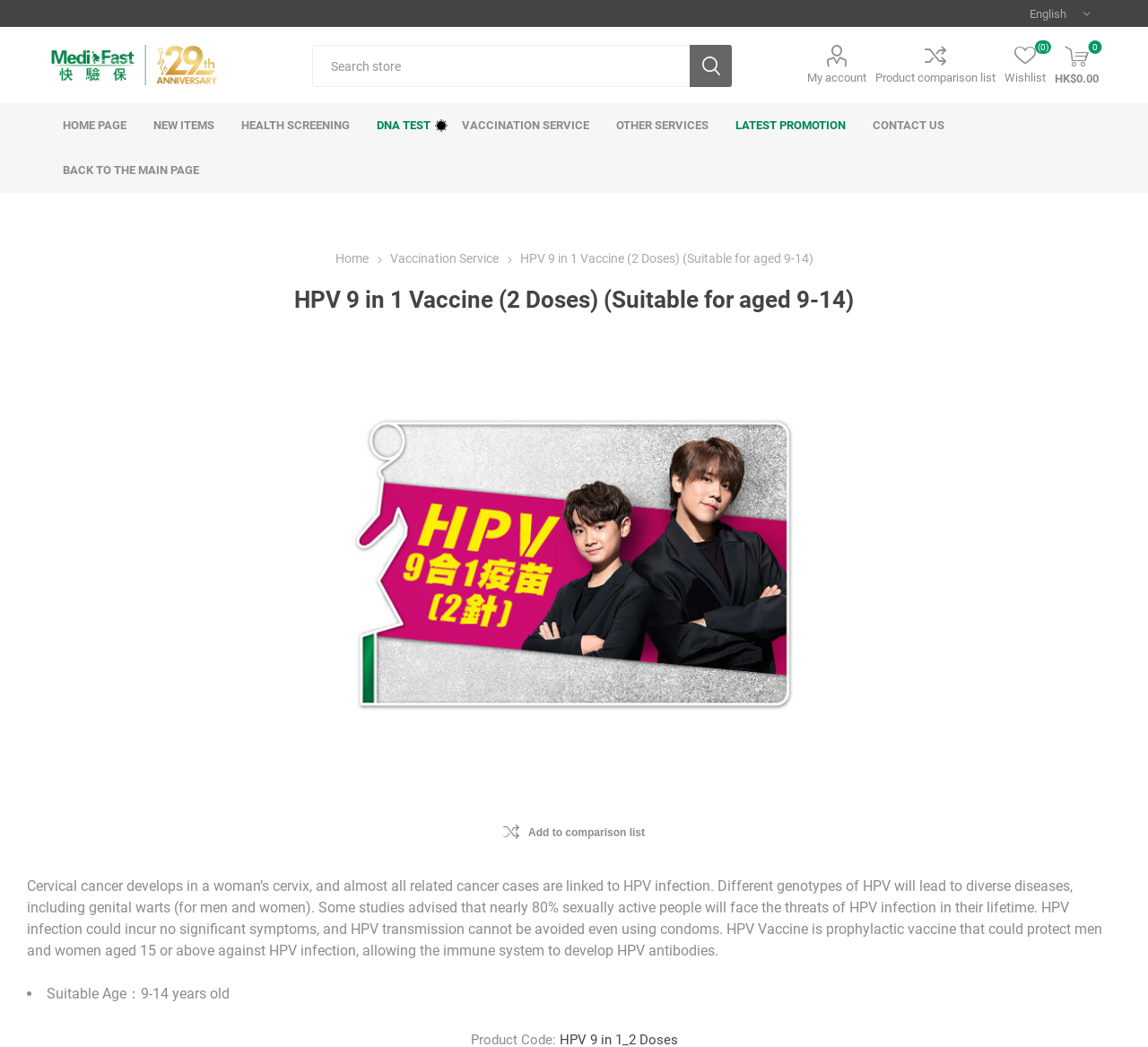Extract the bounding box coordinates of the UI element described by: "Business News". The coordinates should include four float numbers ranging from 0 to 1, e.g., [left, top, right, bottom].

None